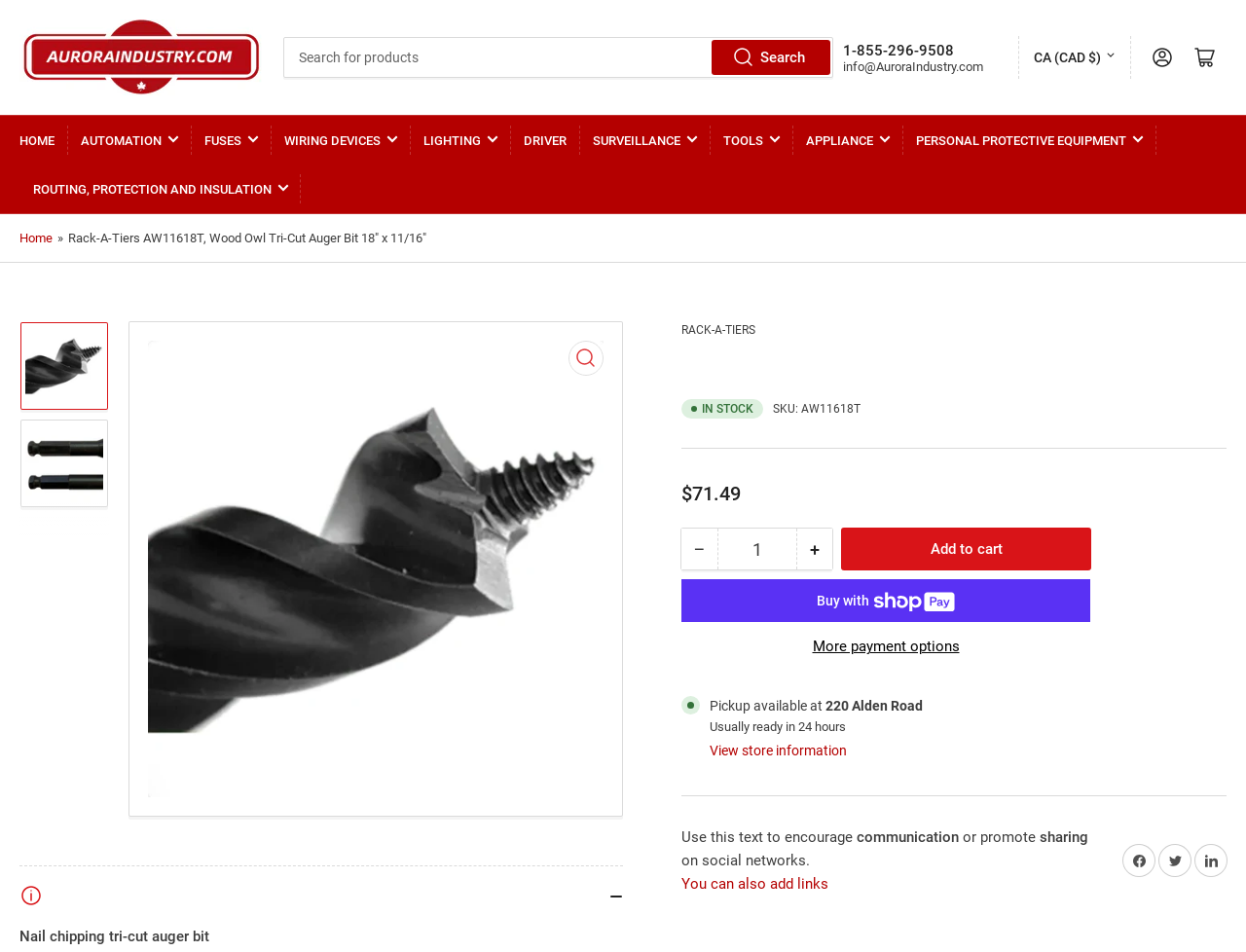Using the element description provided, determine the bounding box coordinates in the format (top-left x, top-left y, bottom-right x, bottom-right y). Ensure that all values are floating point numbers between 0 and 1. Element description: Buy now with ShopPayBuy with

[0.547, 0.639, 0.875, 0.684]